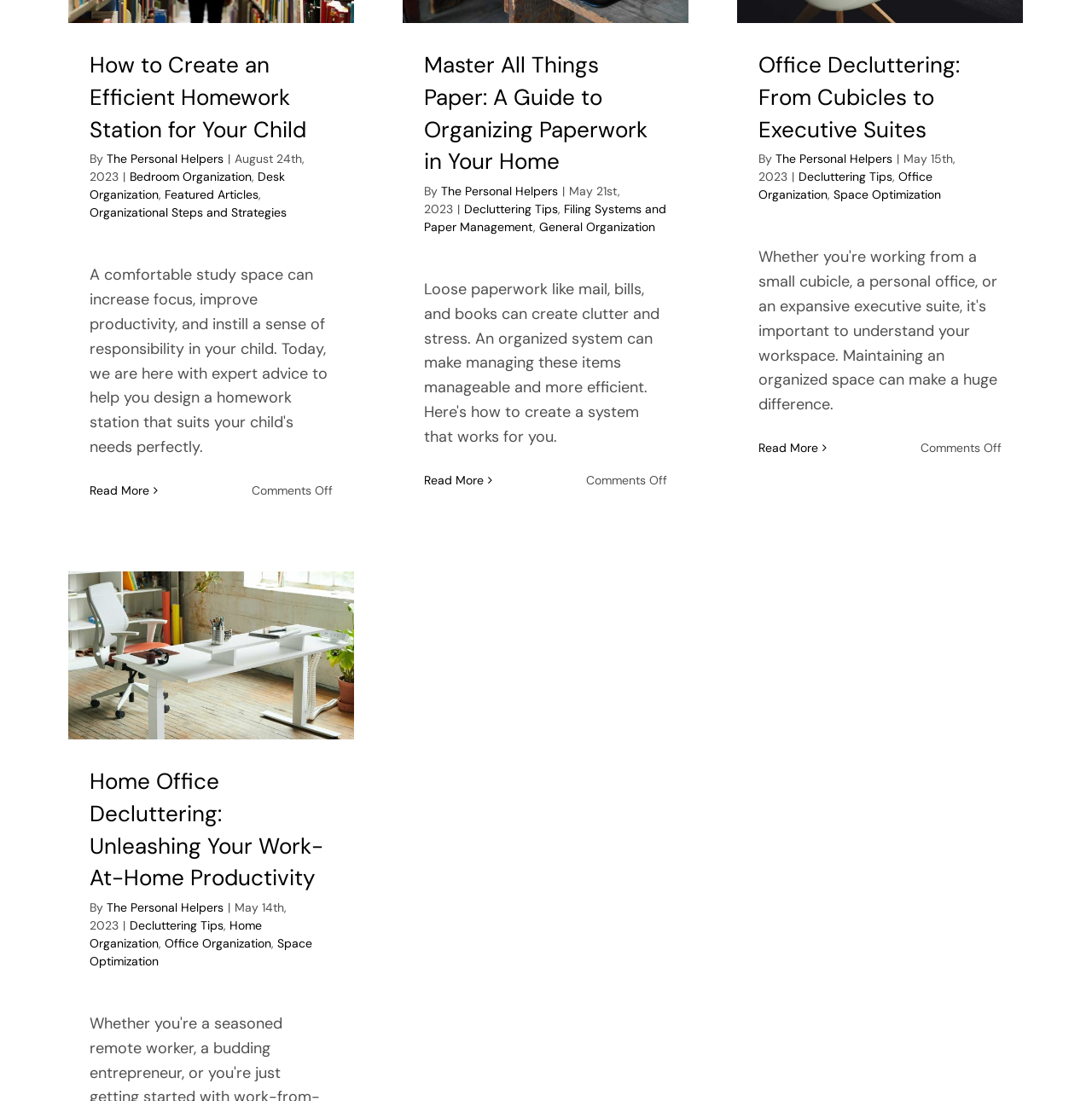Please locate the bounding box coordinates for the element that should be clicked to achieve the following instruction: "View Roastify logo". Ensure the coordinates are given as four float numbers between 0 and 1, i.e., [left, top, right, bottom].

None